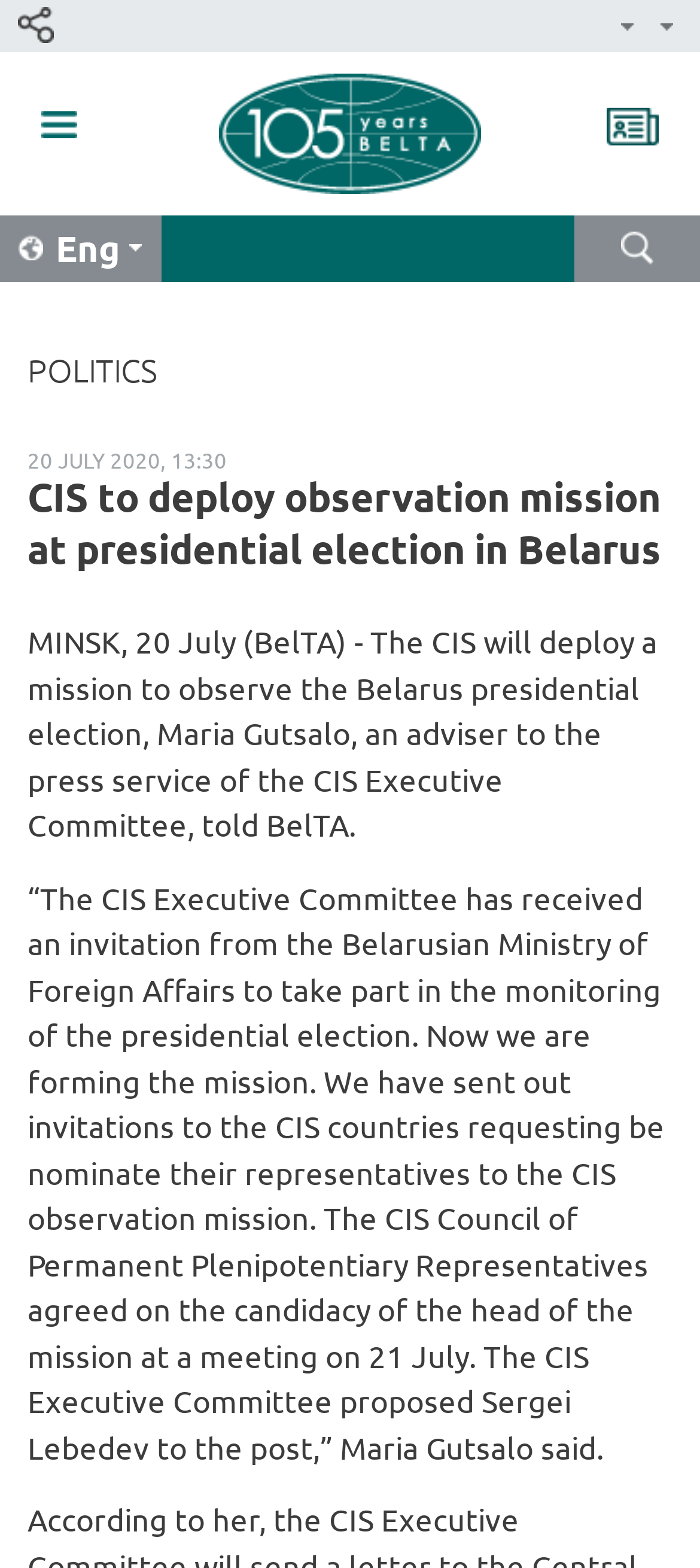Please answer the following question using a single word or phrase: 
What is the purpose of the CIS mission?

to observe the presidential election